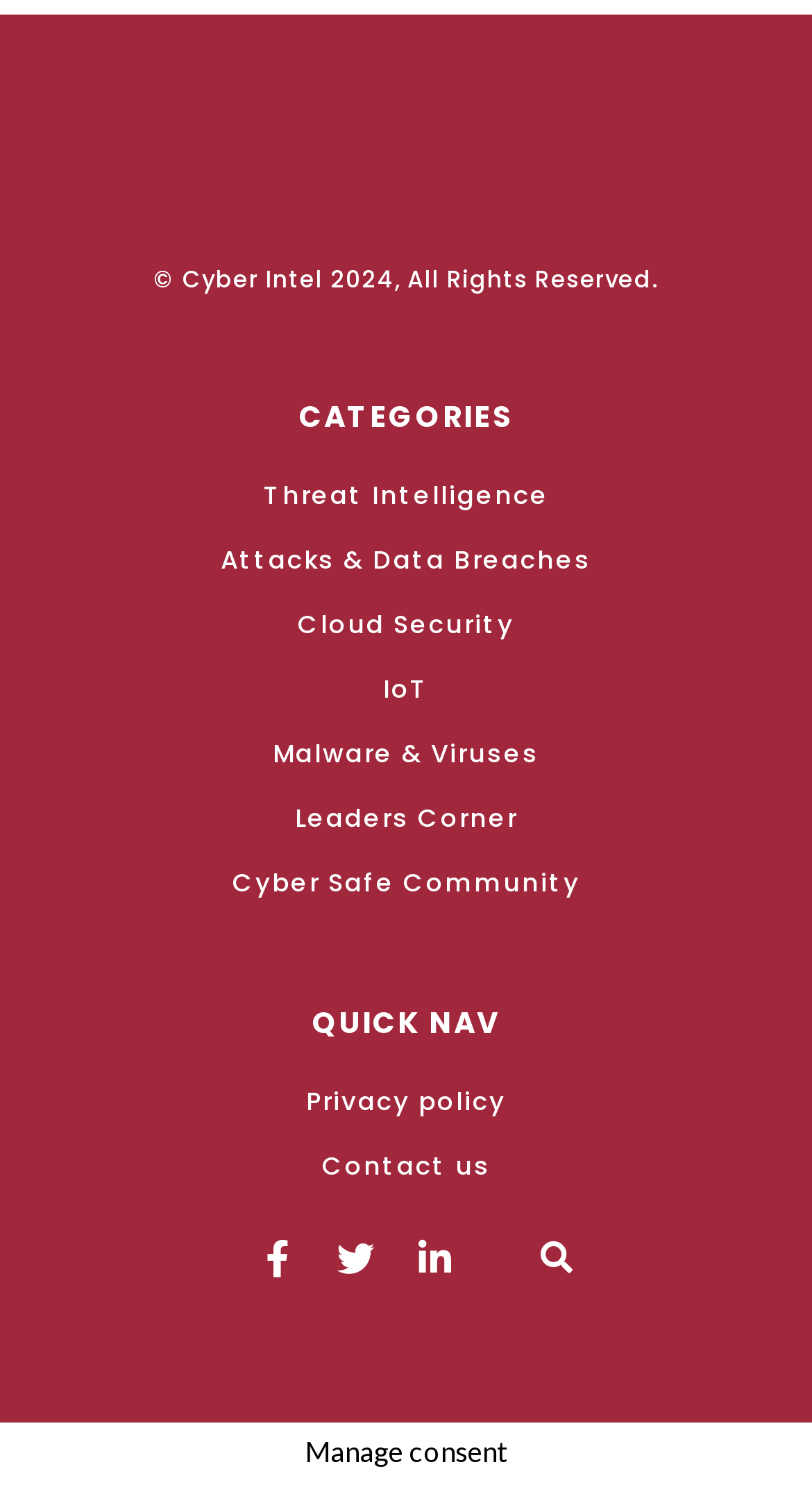What social media platforms are linked on this webpage?
Using the image, answer in one word or phrase.

Facebook, Twitter, LinkedIn